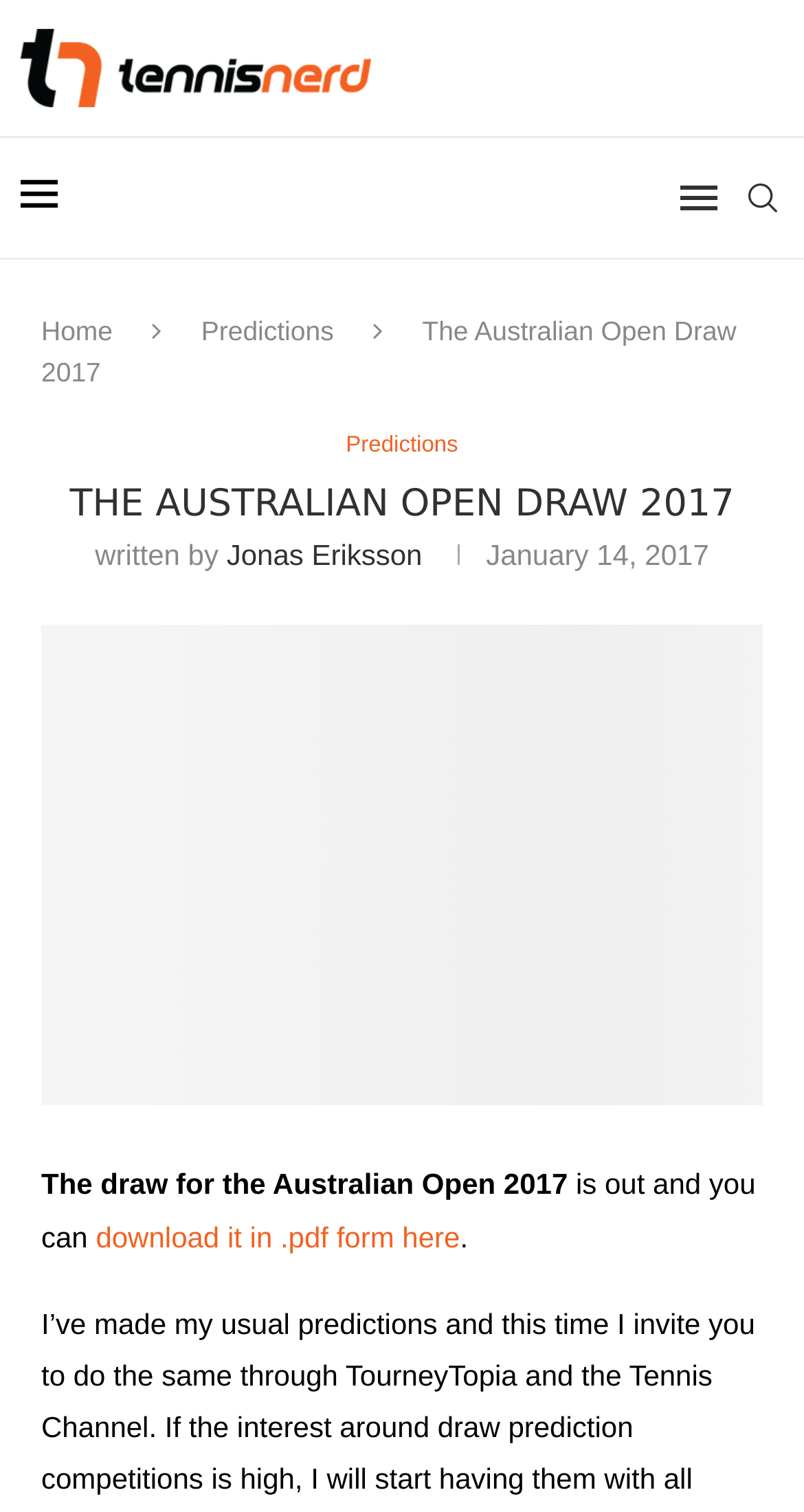Extract the top-level heading from the webpage and provide its text.

THE AUSTRALIAN OPEN DRAW 2017